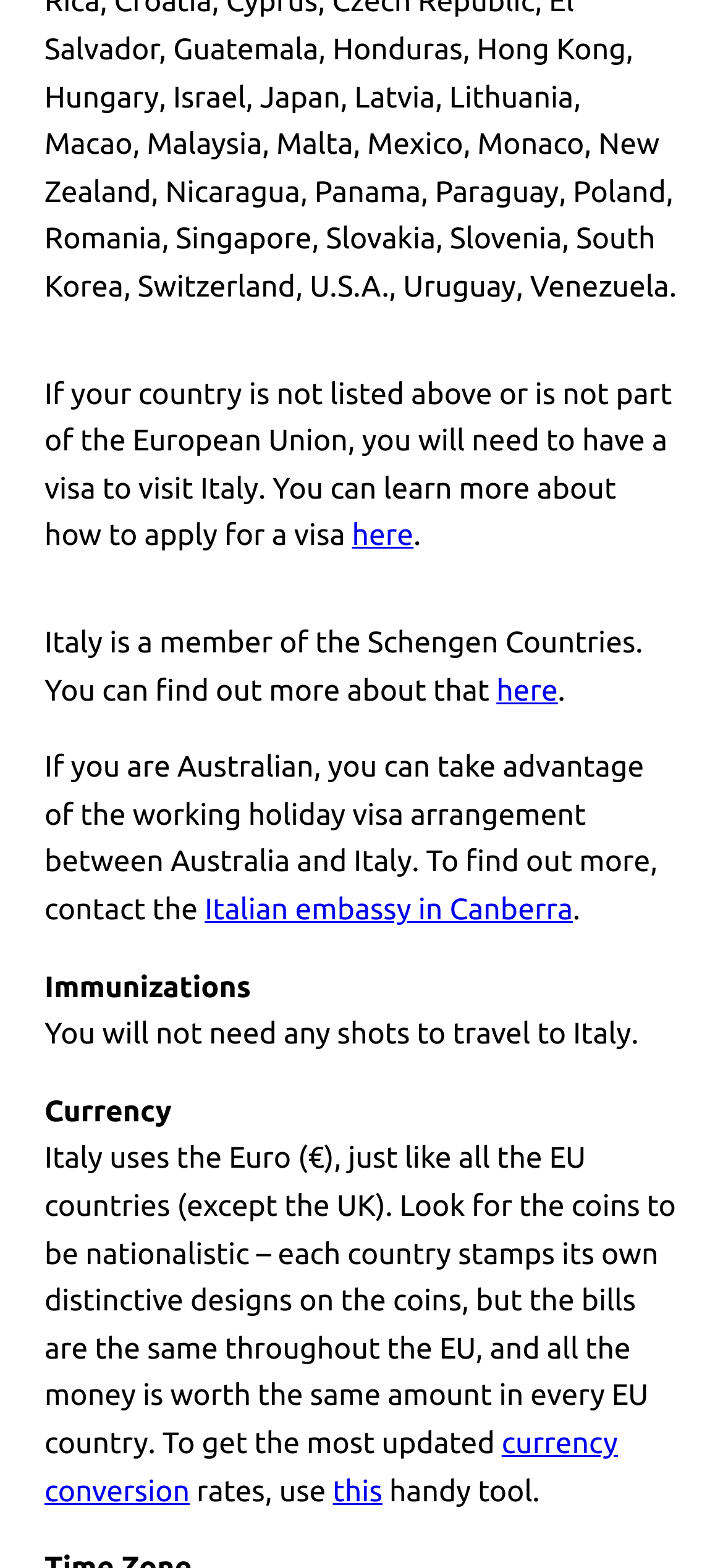Do you need any shots to travel to Italy?
Please provide a comprehensive answer based on the visual information in the image.

According to the webpage, you will not need any shots to travel to Italy. This information is provided in the section that discusses immunizations for traveling to Italy.